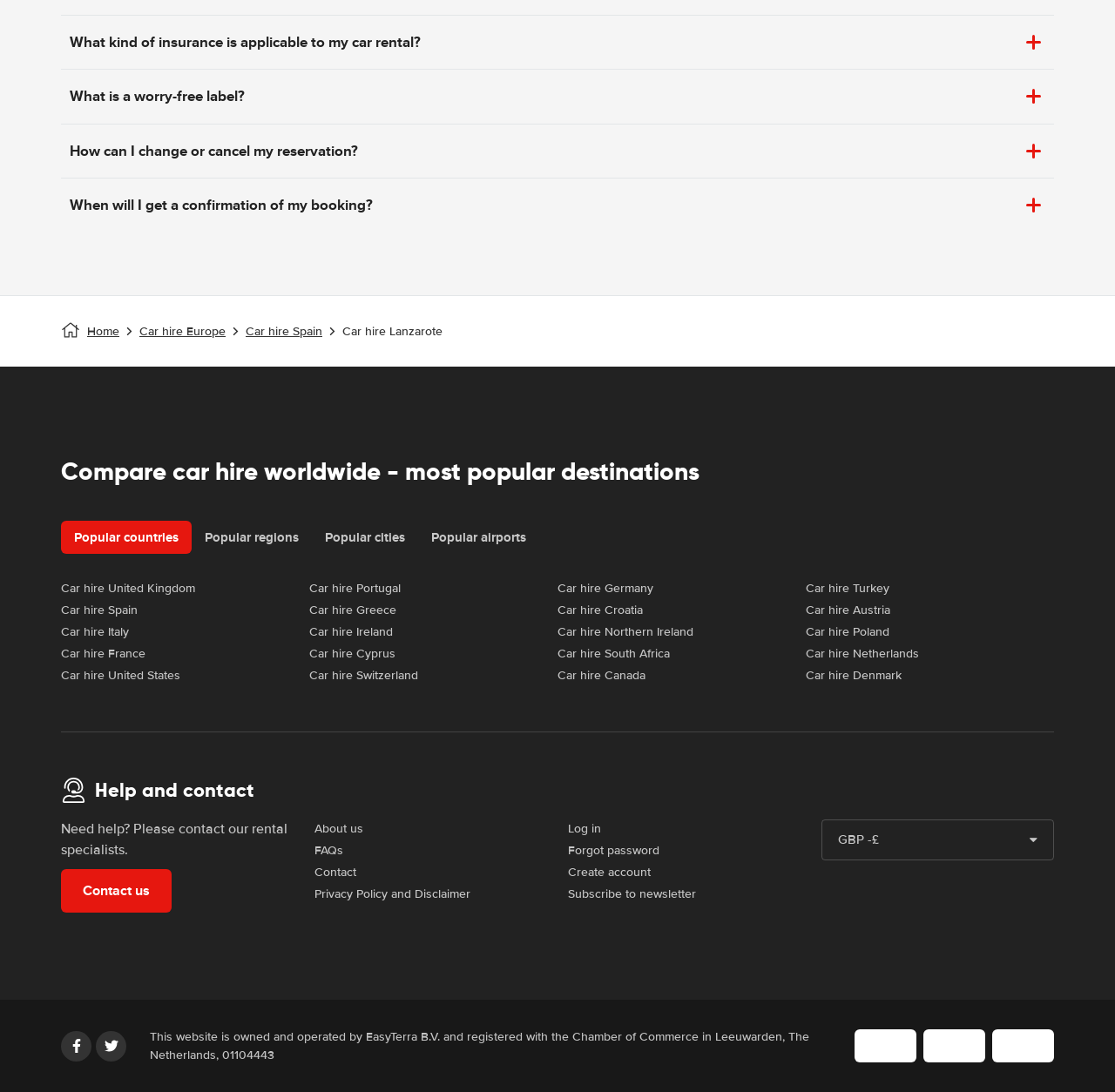What currencies are available for car hire?
Please provide a detailed and comprehensive answer to the question.

The webpage displays 'GBP - £' in the bottom right corner, suggesting that the British Pound is one of the available currencies for car hire.